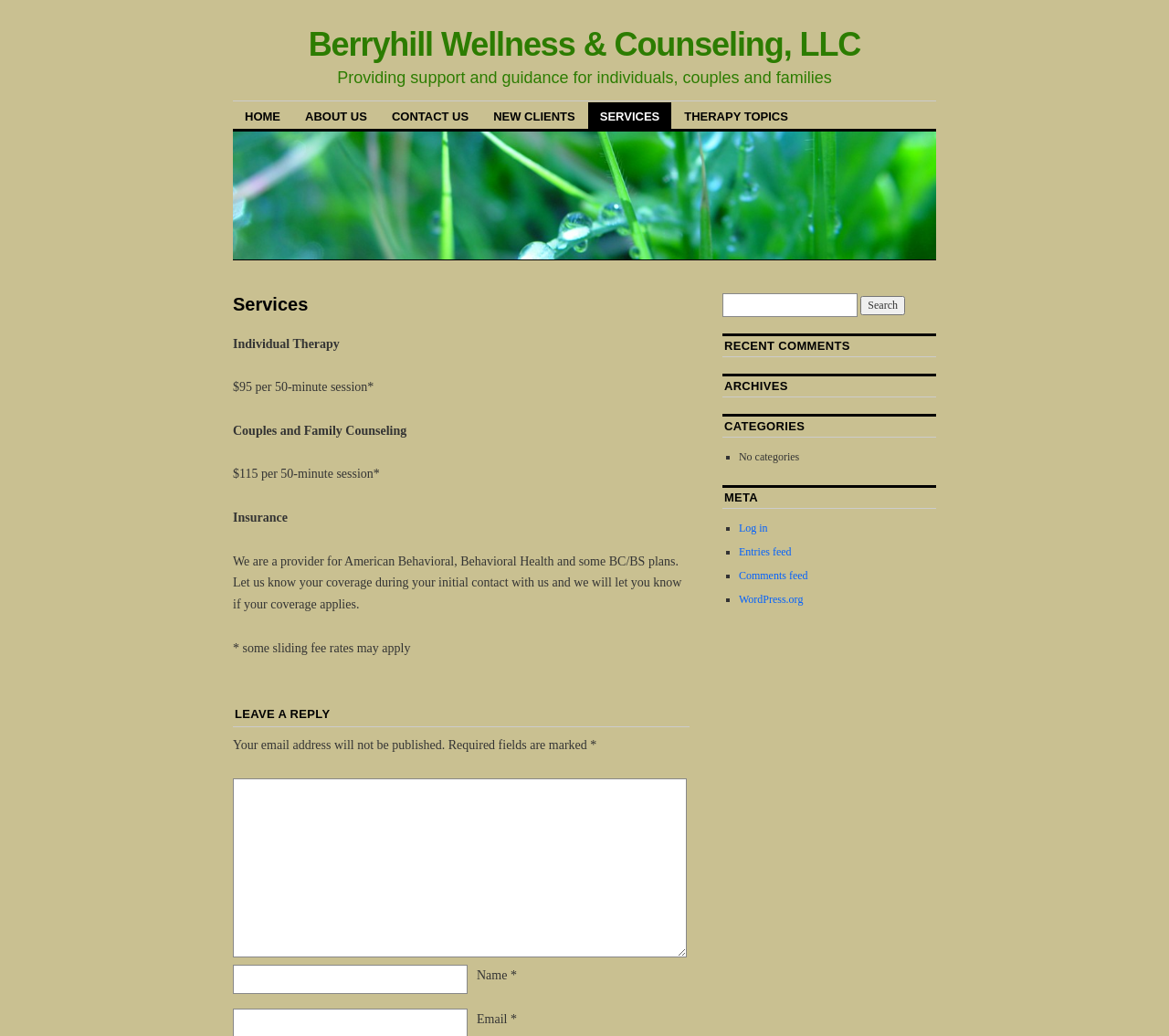Please identify the bounding box coordinates of the element I need to click to follow this instruction: "Click on the ABOUT US link".

[0.251, 0.098, 0.324, 0.124]